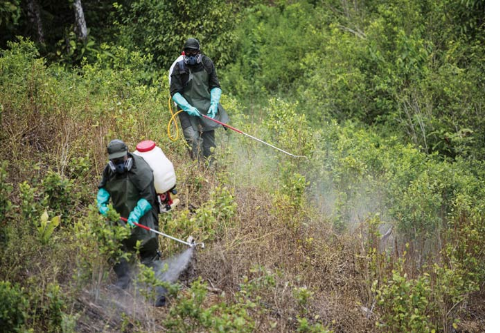Where is this scene taking place?
Please use the image to deliver a detailed and complete answer.

The scene is taking place in rural Colombia, where families like that of widow Heliadora face the harsh realities of living in a drug economy, and the Colombian government is making efforts to eradicate coca cultivation.